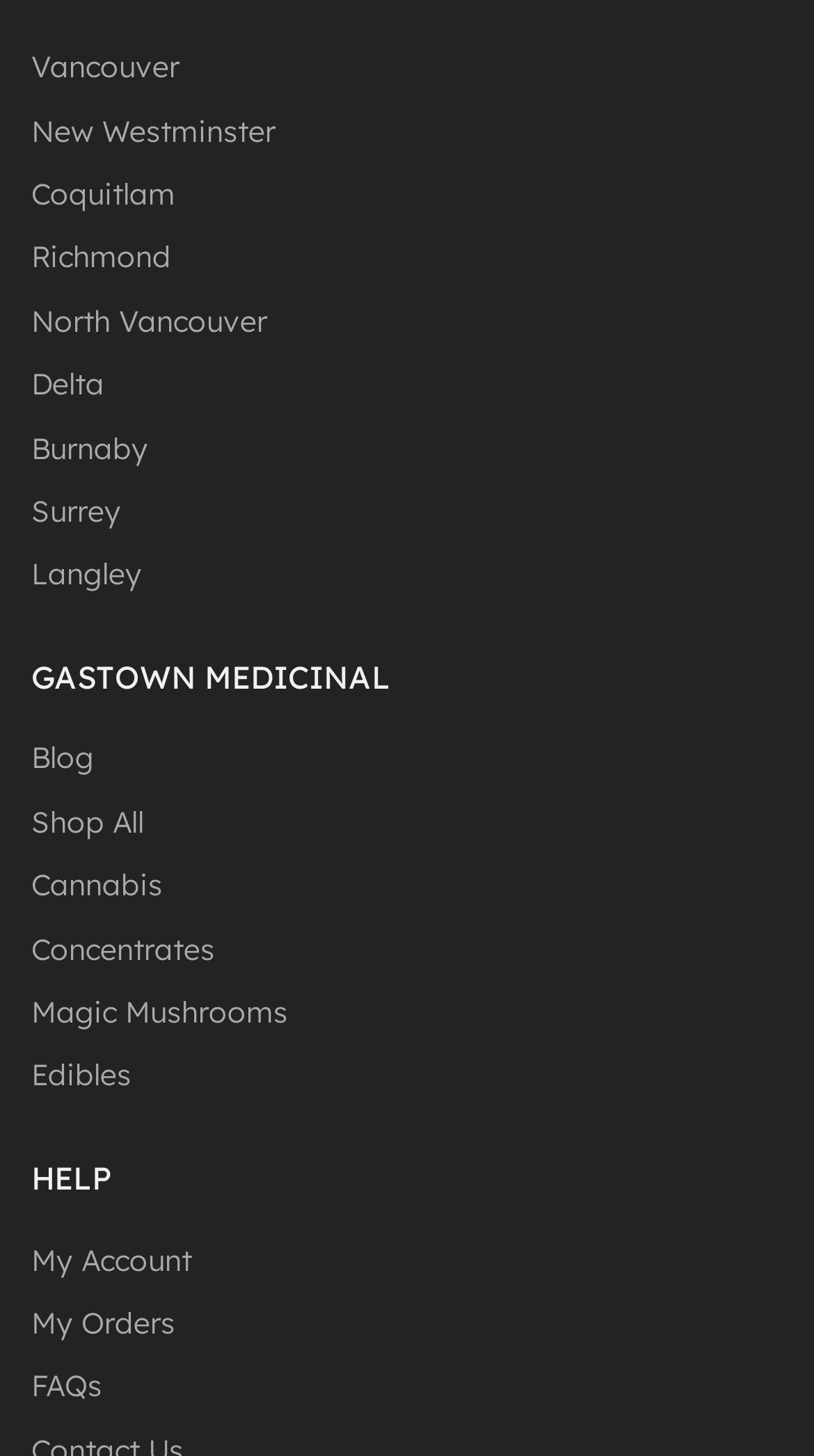Please determine the bounding box coordinates of the element to click on in order to accomplish the following task: "explore Cannabis". Ensure the coordinates are four float numbers ranging from 0 to 1, i.e., [left, top, right, bottom].

[0.038, 0.592, 0.2, 0.633]